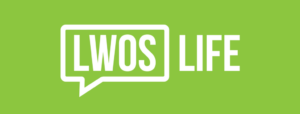Offer an in-depth caption that covers the entire scene depicted in the image.

The image features the logo of "LWOS Life," presented on a vibrant green background. The logo is designed with modern typography, where "LWOS" is prominently displayed in bold white letters, complemented by the word "LIFE," which is situated beneath and slightly offset, also in white. The overall aesthetic conveys a fresh and lively vibe, suggesting a focus on lifestyle content. This logo represents the platform that shares insights and articles, including topics such as health, wellness, and the benefits of practices like yoga, specifically targeting male audiences in the context of improving their lifestyle.